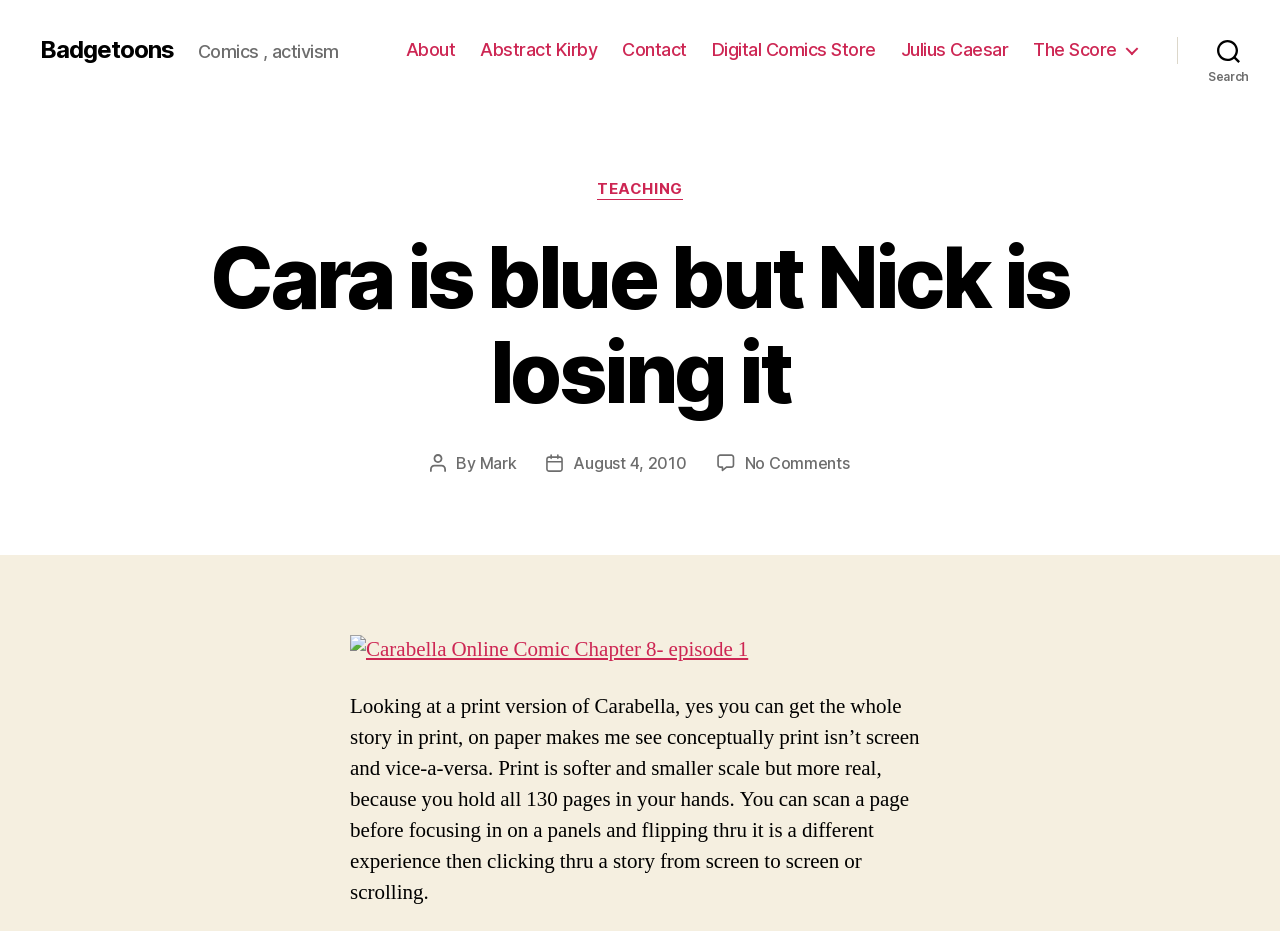Could you highlight the region that needs to be clicked to execute the instruction: "Search for something"?

[0.92, 0.03, 1.0, 0.077]